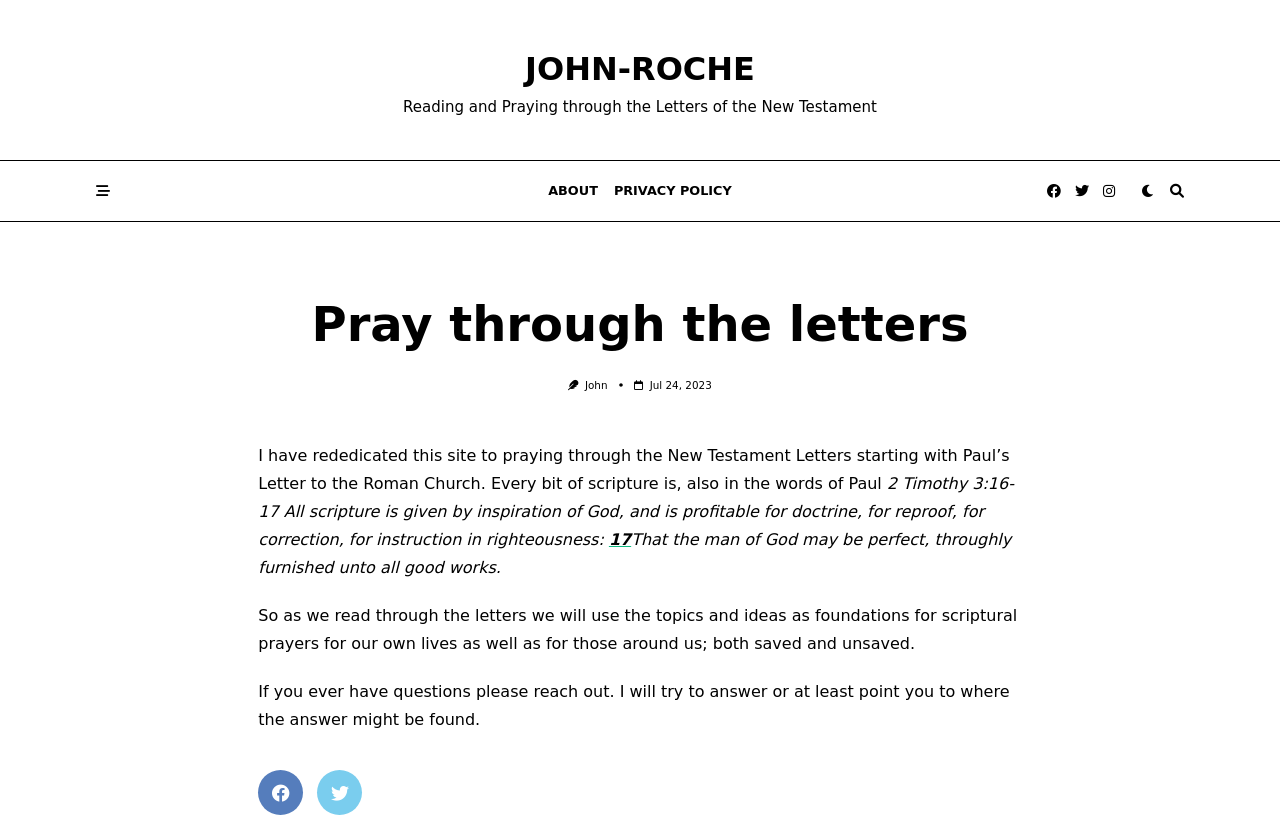Provide the bounding box for the UI element matching this description: "17".

[0.476, 0.638, 0.493, 0.661]